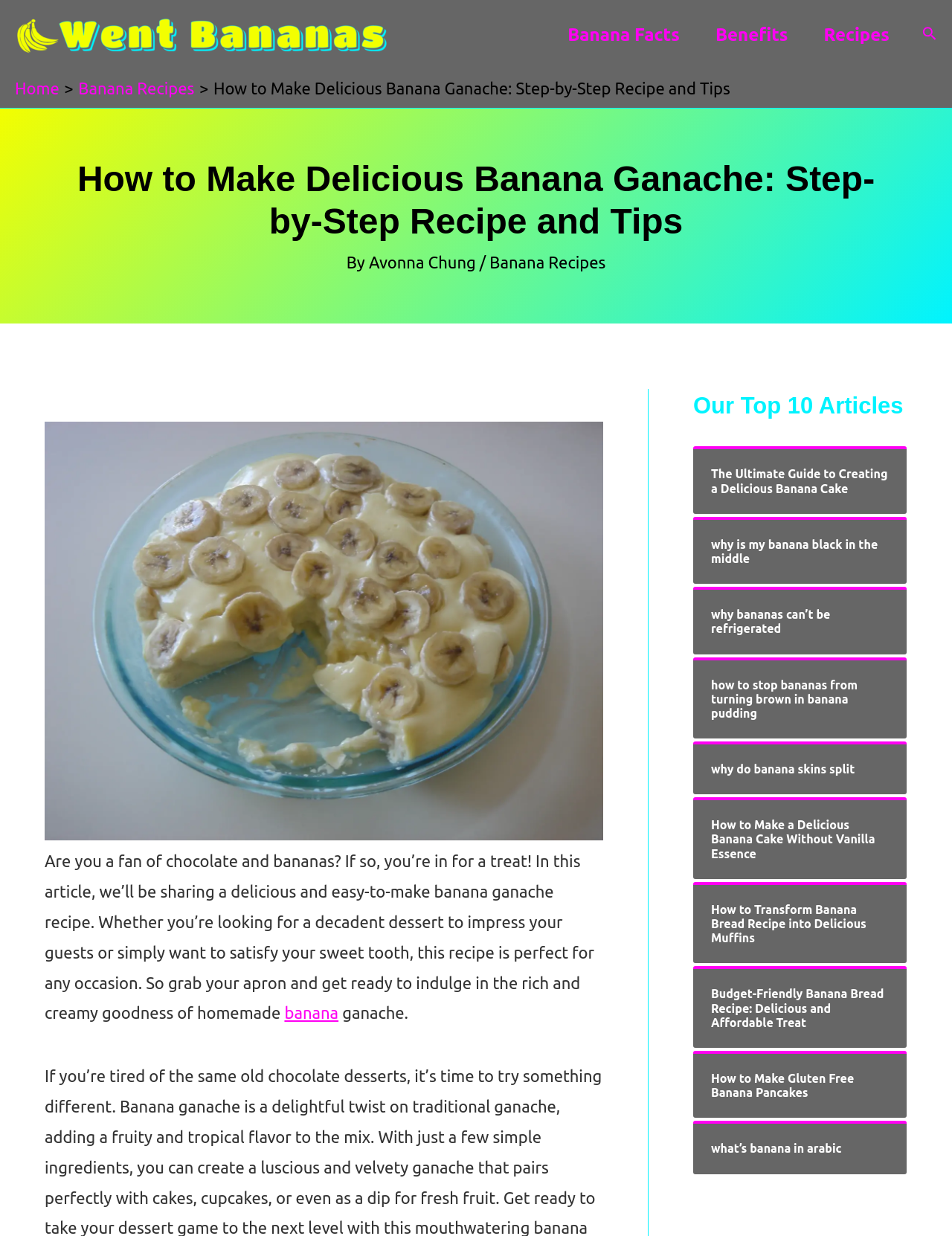Please find the bounding box coordinates of the element's region to be clicked to carry out this instruction: "Go to 'Banana Facts' page".

[0.577, 0.007, 0.733, 0.049]